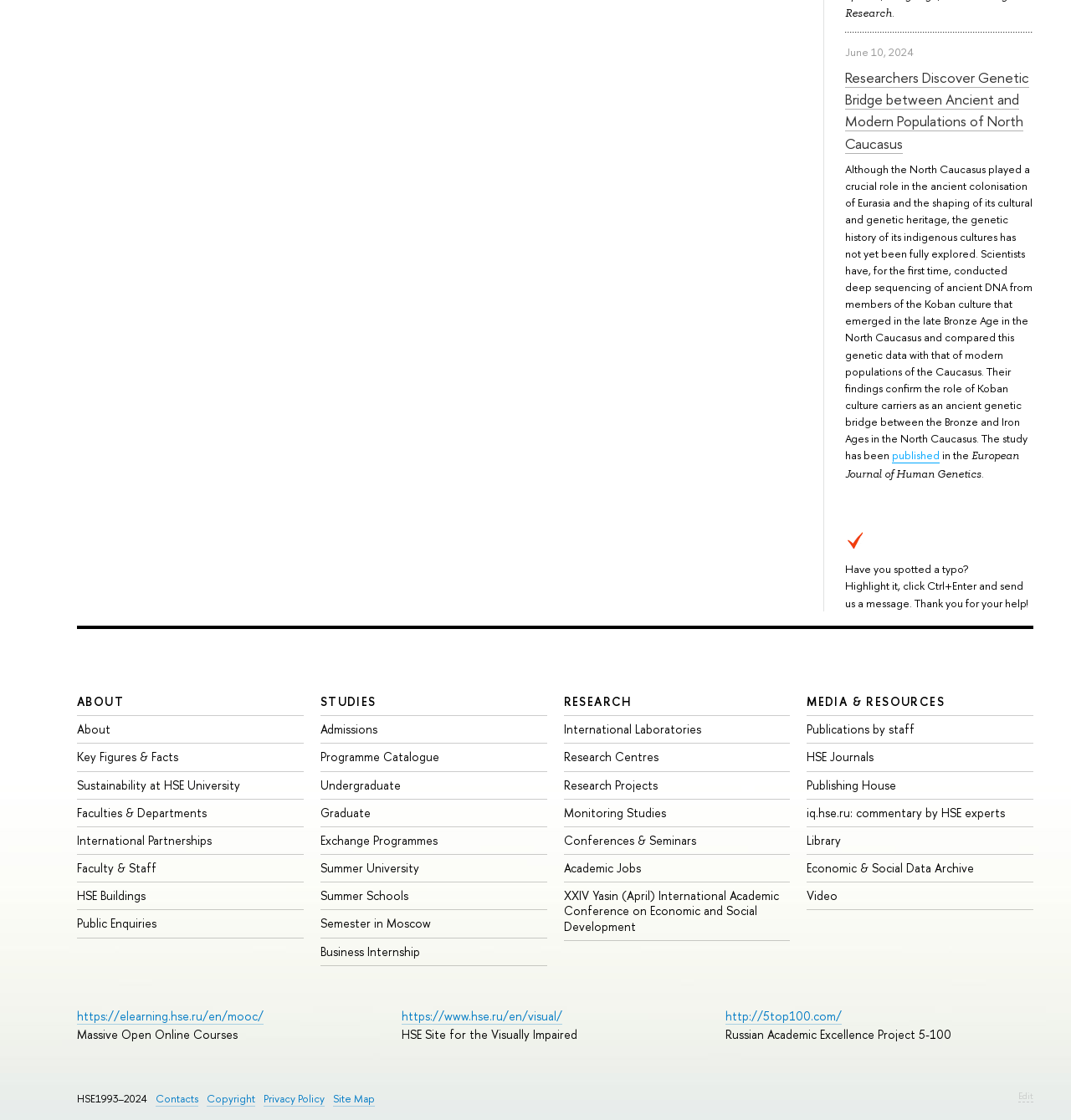Please give a succinct answer to the question in one word or phrase:
What is the date mentioned in the article?

June 10, 2024